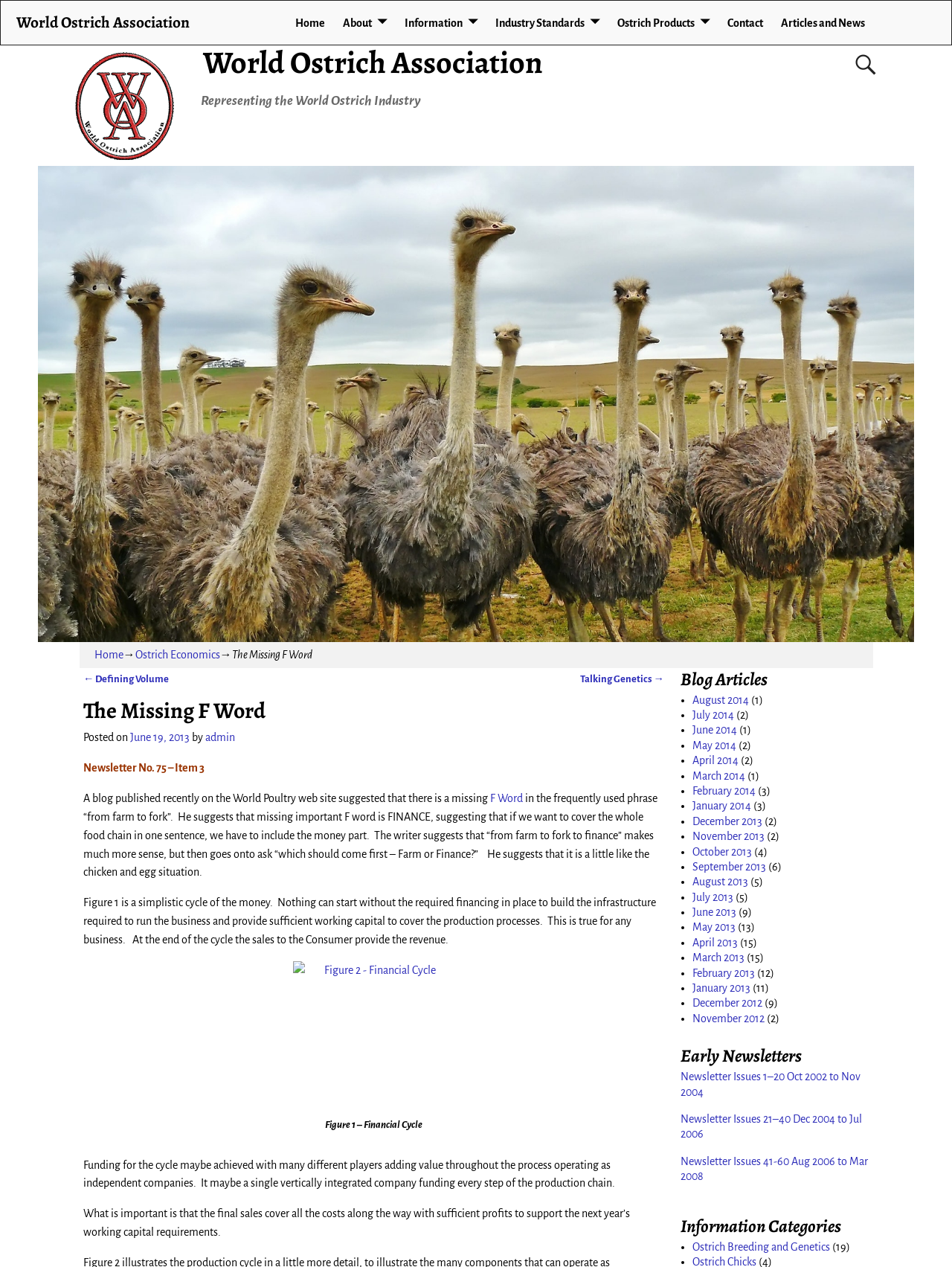Analyze the image and deliver a detailed answer to the question: What is the title of the blog post?

The title of the blog post can be found in the heading element with the text 'The Missing F Word' which is located at the top of the blog post section.